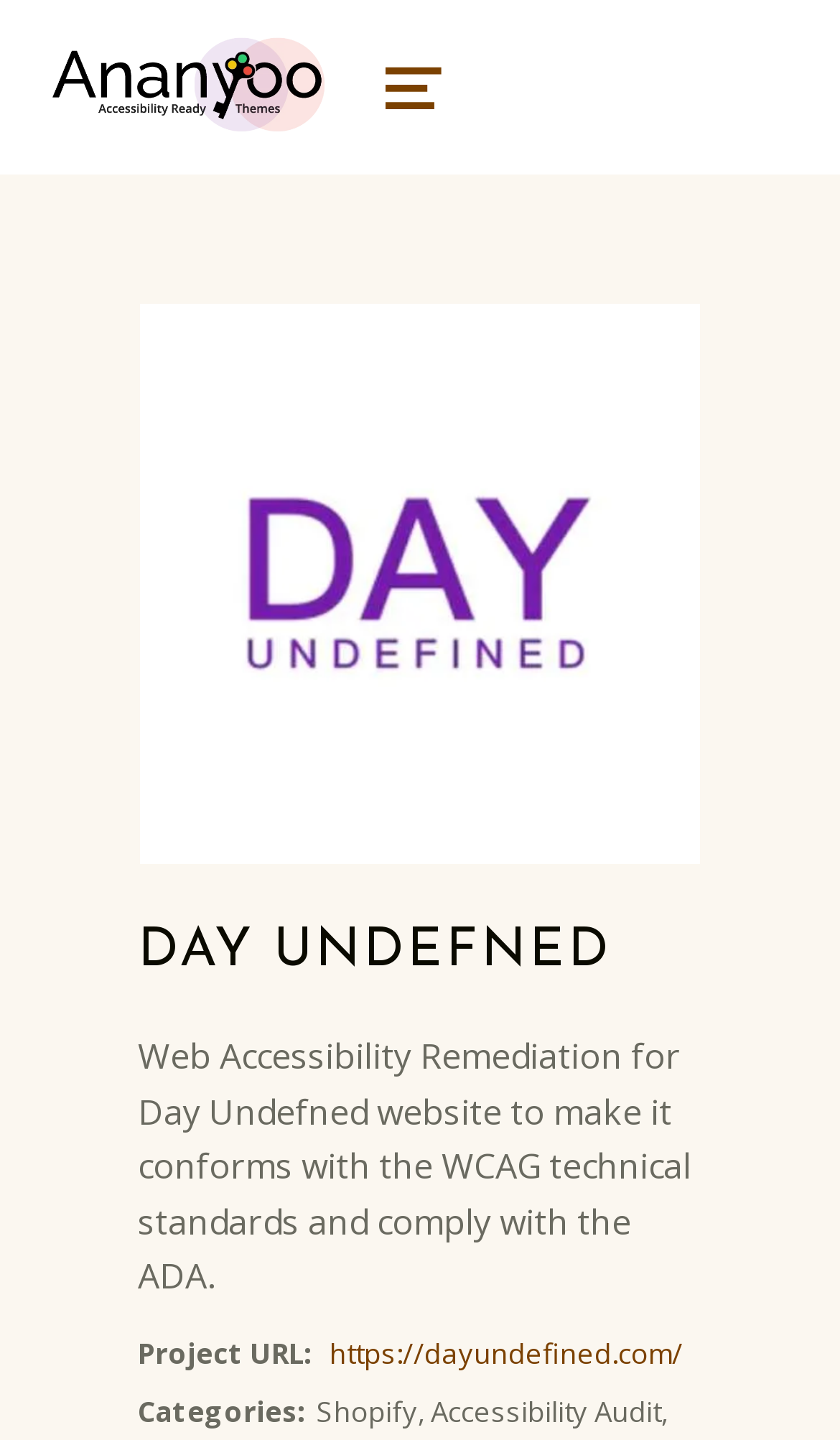What is the name of the website?
Respond to the question with a single word or phrase according to the image.

Day Undefned